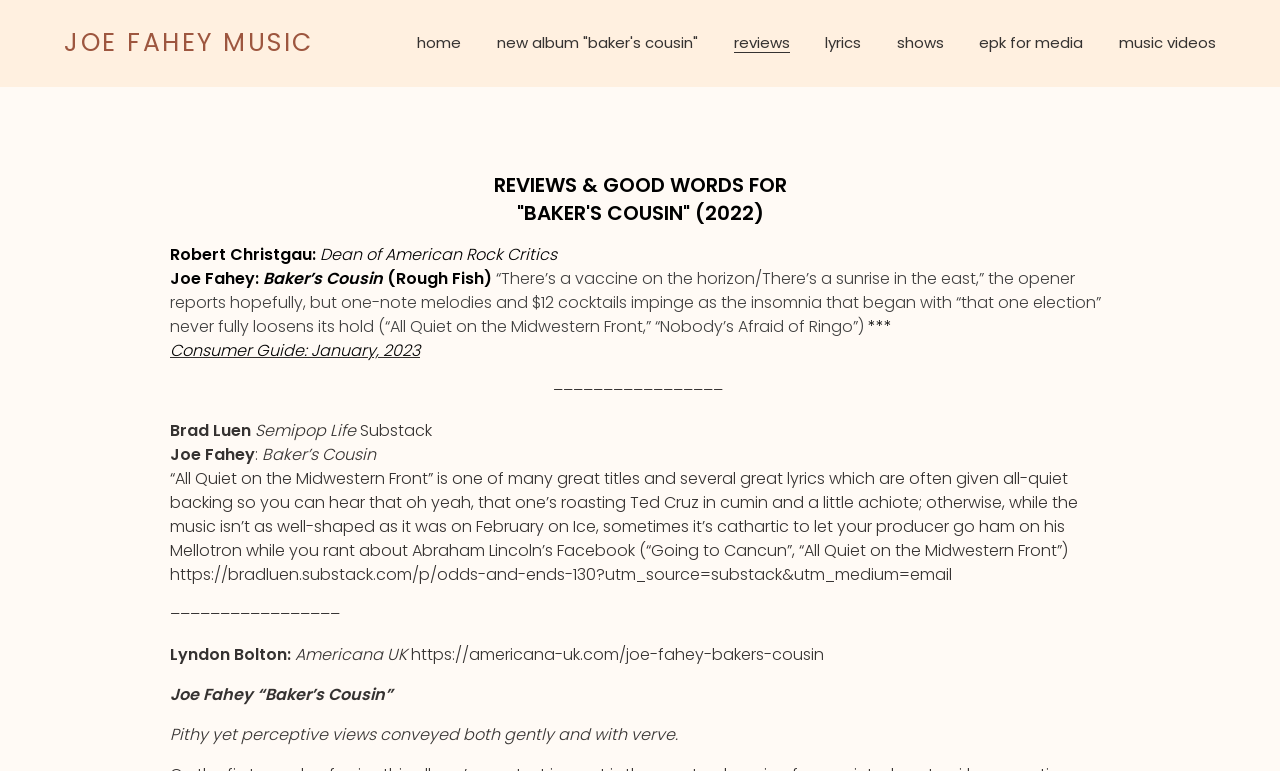How many reviews are shown on this webpage?
Look at the image and respond to the question as thoroughly as possible.

There are three reviews shown on this webpage, one from Robert Christgau, one from Brad Luen, and one from Lyndon Bolton, each with their own quote and source.